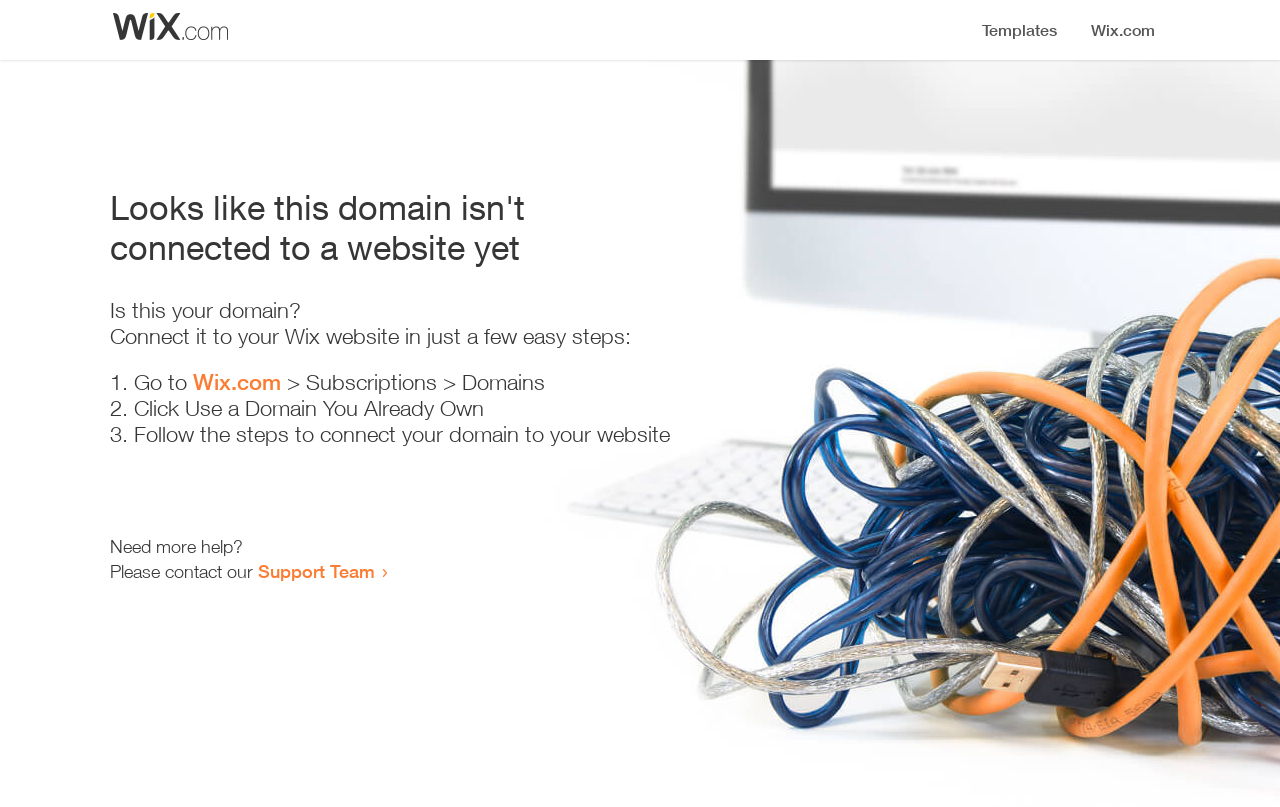Describe all visible elements and their arrangement on the webpage.

The webpage appears to be an error page, indicating that a domain is not connected to a website yet. At the top, there is a small image, followed by a heading that states the error message. Below the heading, there is a question "Is this your domain?" and a brief instruction on how to connect it to a Wix website in a few easy steps.

The instructions are presented in a numbered list, with three steps. The first step is to go to Wix.com, followed by a link to the website. The second step is to click "Use a Domain You Already Own", and the third step is to follow the instructions to connect the domain to the website.

At the bottom of the page, there is a message "Need more help?" followed by an offer to contact the Support Team, which is a clickable link. Overall, the page is simple and provides clear instructions on how to resolve the error.